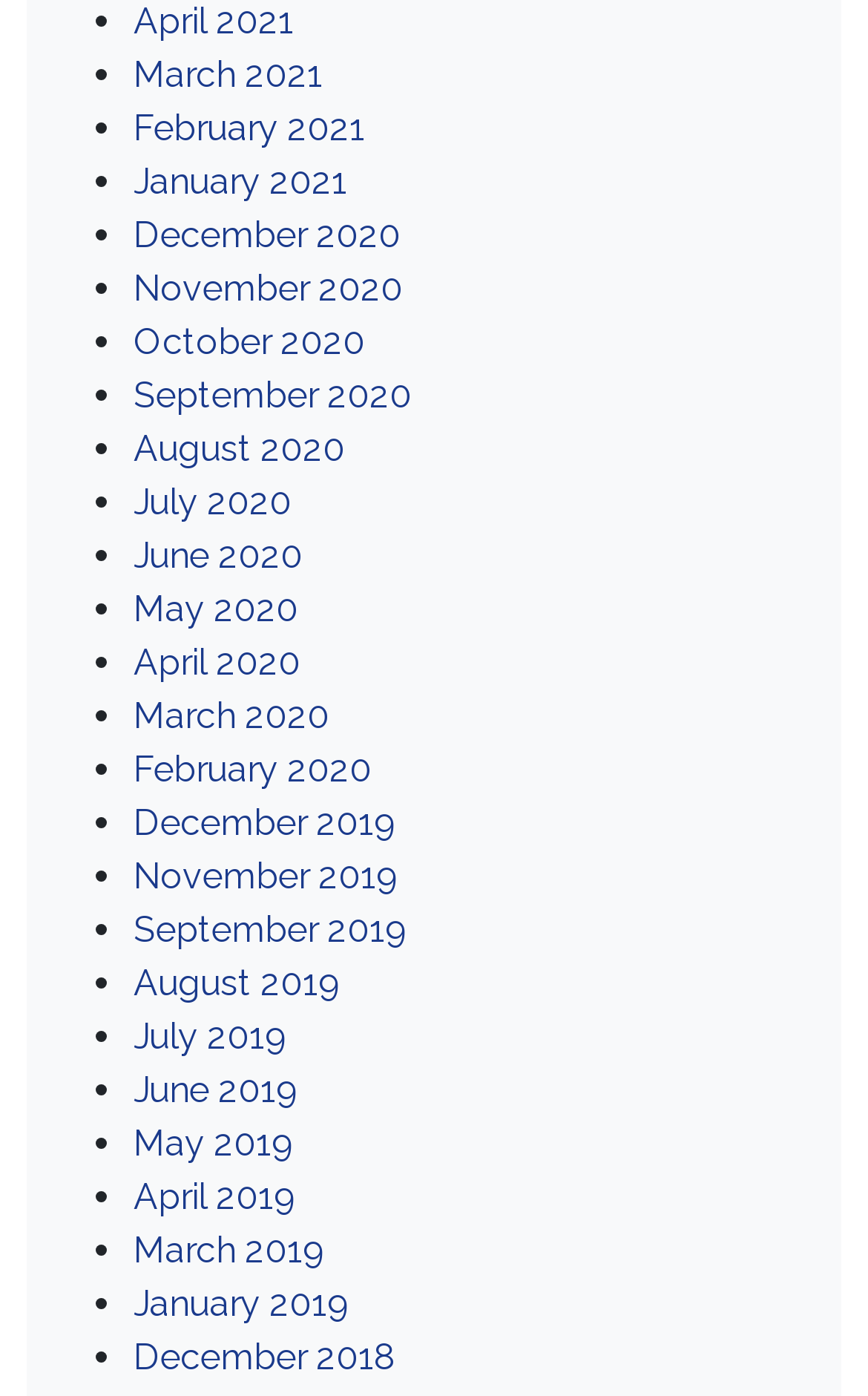Determine the bounding box coordinates for the area you should click to complete the following instruction: "View January 2021".

[0.154, 0.115, 0.4, 0.145]